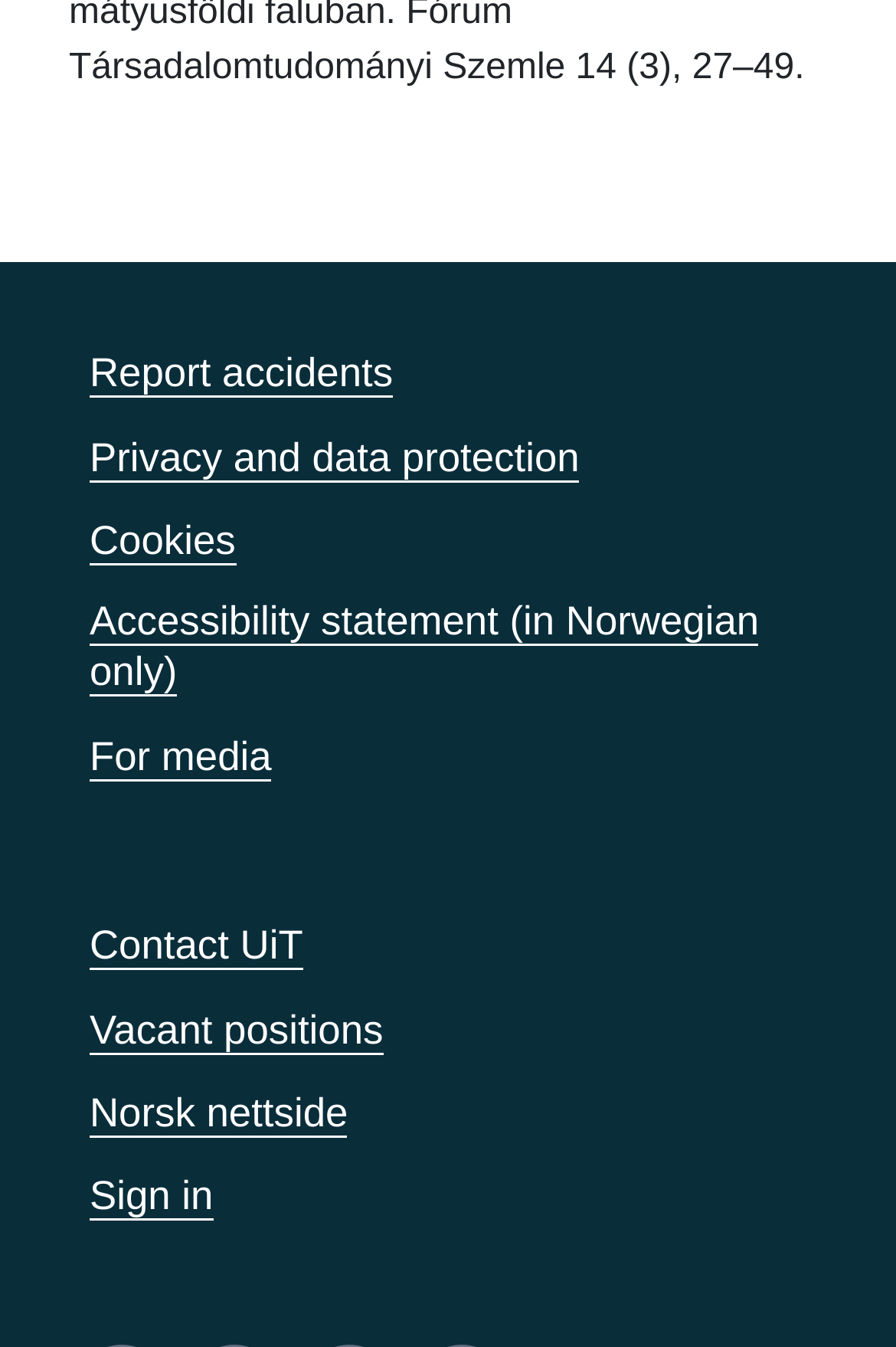Determine the bounding box coordinates for the region that must be clicked to execute the following instruction: "View Norwegian website".

[0.1, 0.807, 0.388, 0.846]